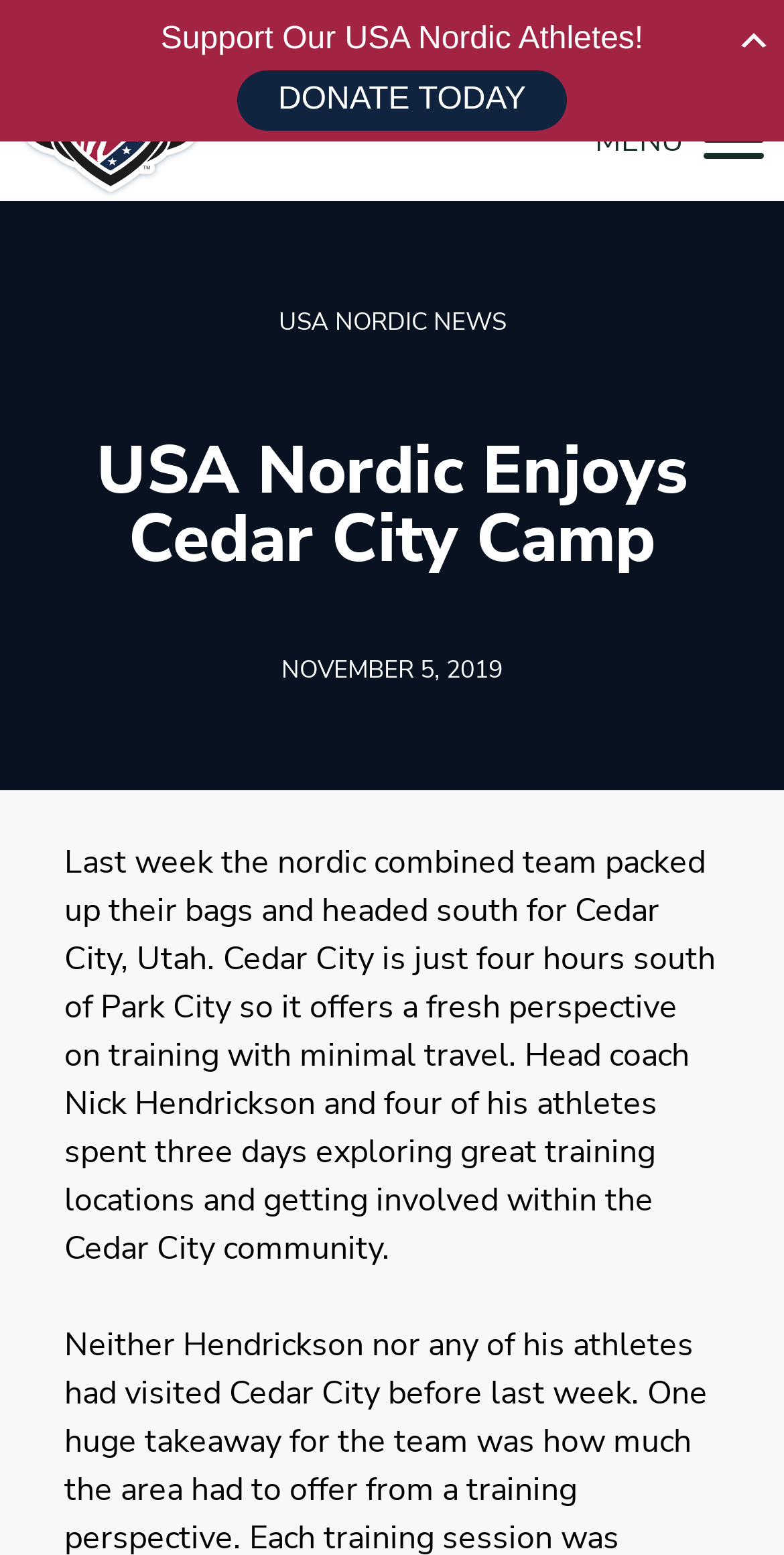What is the call-to-action for supporting athletes?
Please look at the screenshot and answer using one word or phrase.

DONATE TODAY